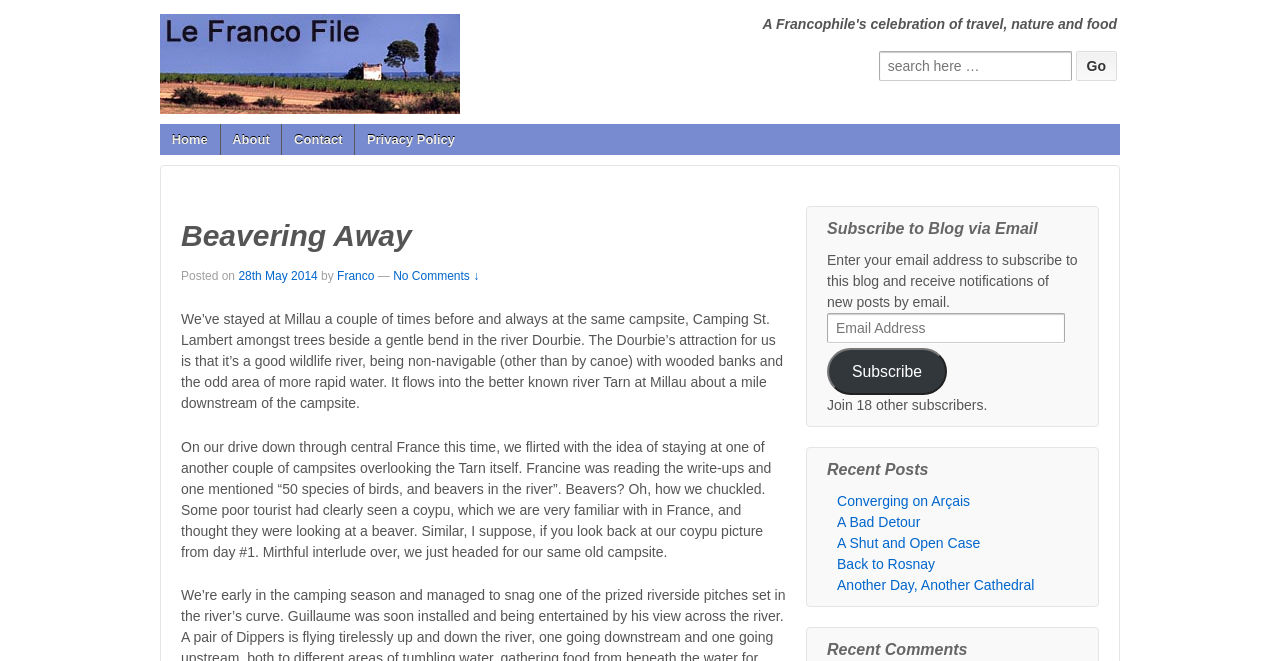Explain the webpage in detail, including its primary components.

The webpage is a blog post titled "Beavering Away" on a website called "Le Franco File". At the top, there is a link to skip to the main content, followed by the website's logo, which is an image with the text "Le Franco File". Below the logo, there is a search bar with a text box and a "Go" button.

The main content of the webpage is divided into two sections. On the left, there is a navigation menu with links to "Home", "About", "Contact", and "Privacy Policy". Below the navigation menu, there is a heading "Beavering Away" followed by the post's metadata, including the date "28th May 2014" and the author "Franco".

On the right, there is the blog post's content, which consists of two paragraphs of text. The first paragraph describes the author's experience staying at a campsite in Millau, France, and the attractions of the nearby river Dourbie. The second paragraph tells a humorous story about the author's encounter with a coypu, which they initially mistook for a beaver.

Below the blog post, there are several sections. One section is titled "Subscribe to Blog via Email" and contains a text box and a "Subscribe" button to enter an email address. Another section is titled "Recent Posts" and lists five links to other blog posts, including "Converging on Arçais", "A Bad Detour", and "Another Day, Another Cathedral".